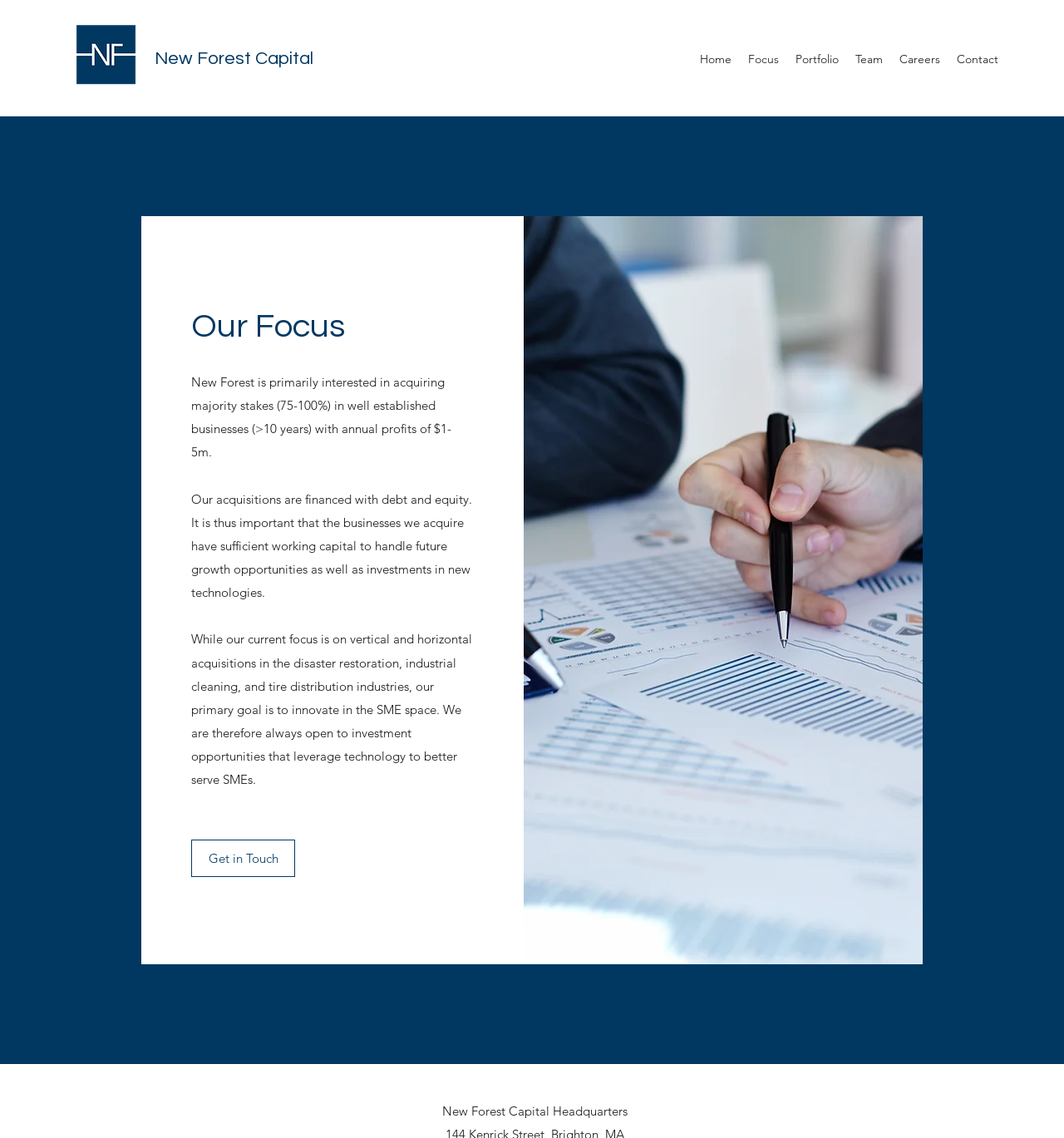Where is New Forest Capital's headquarters located?
Provide a fully detailed and comprehensive answer to the question.

Although the webpage mentions 'New Forest Capital Headquarters', it does not provide a specific location for their headquarters.